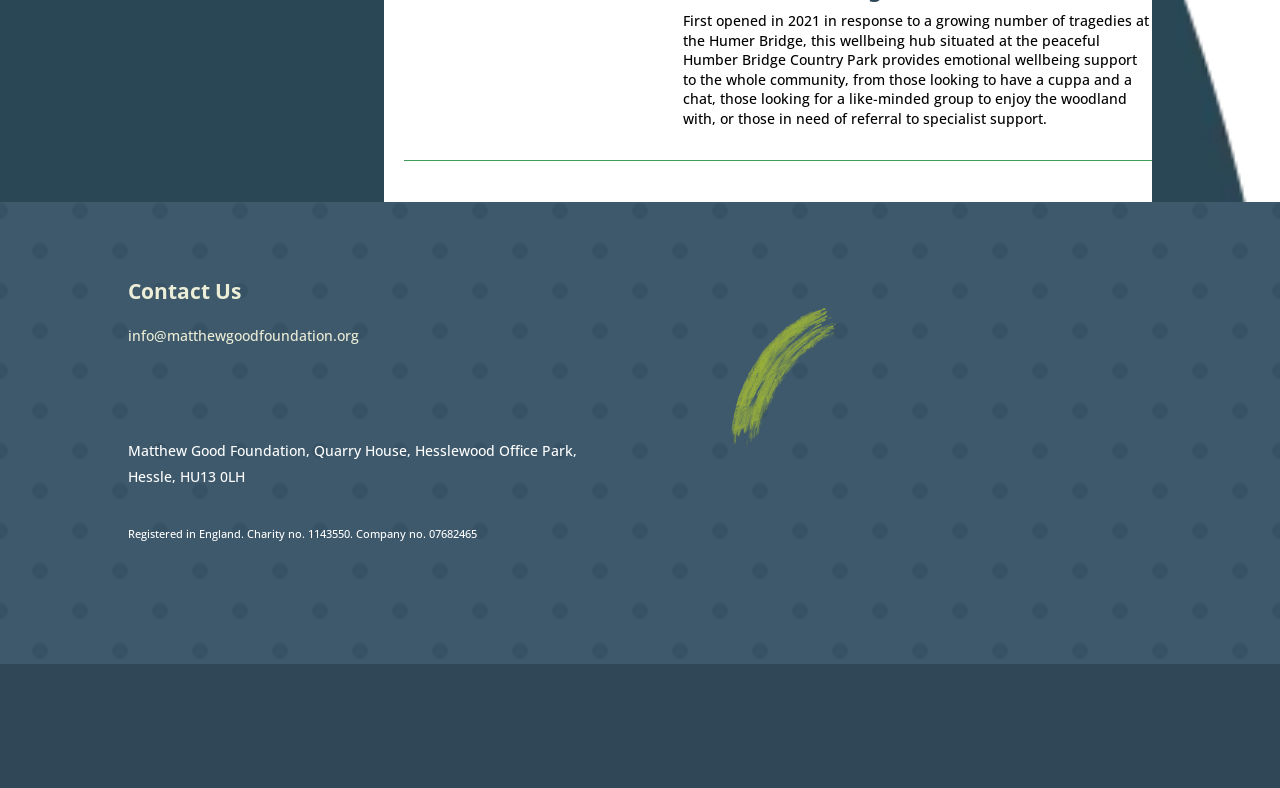Respond with a single word or phrase to the following question: What is the country park where the wellbeing hub is situated?

Humber Bridge Country Park